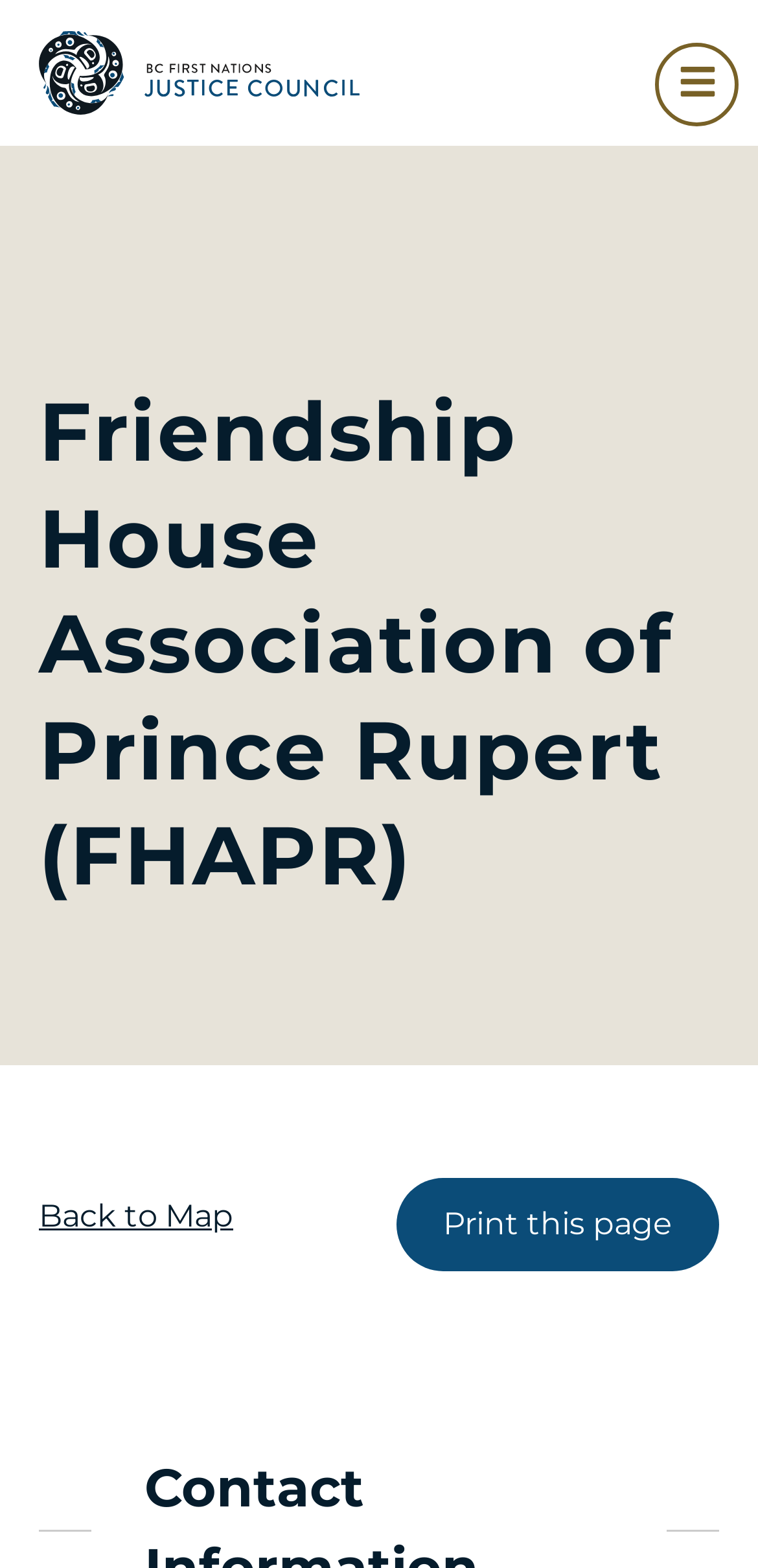Find the bounding box coordinates for the HTML element described as: "alt="BCFNCJ Logo"". The coordinates should consist of four float values between 0 and 1, i.e., [left, top, right, bottom].

[0.051, 0.019, 0.474, 0.074]